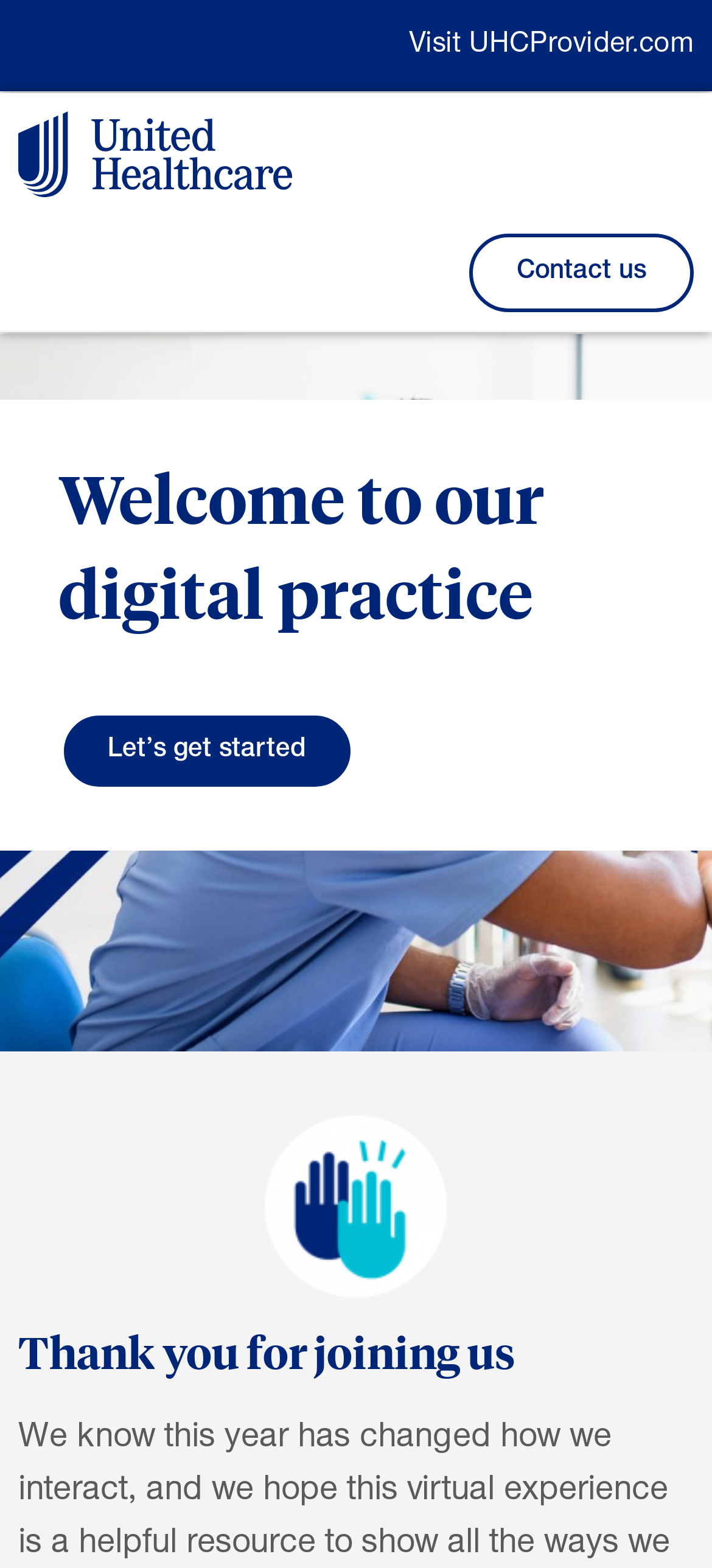Give a concise answer using only one word or phrase for this question:
What is the name of the digital practice?

UHC